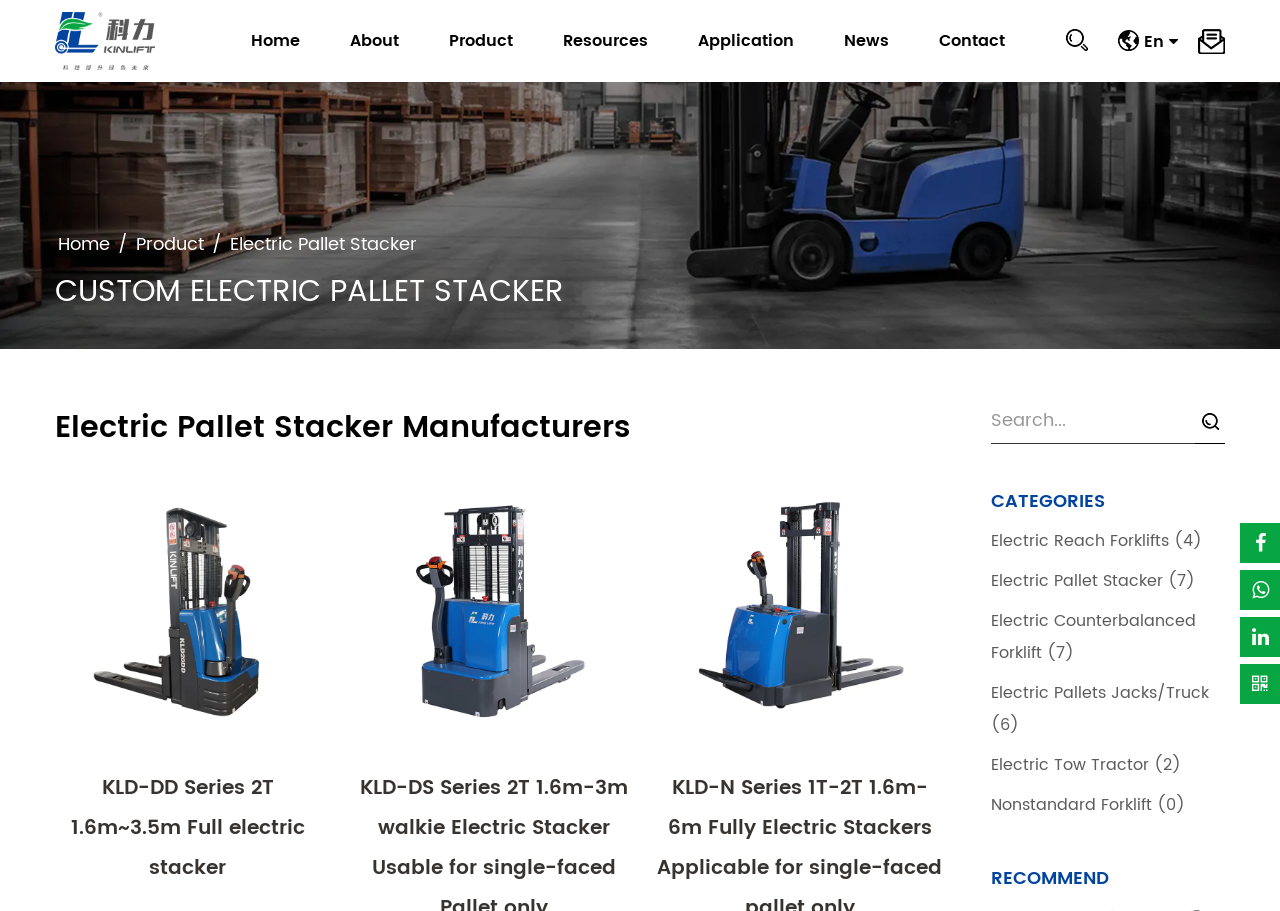What is the company name?
Give a single word or phrase answer based on the content of the image.

Jiangsu Kinlift Equipment Co., Ltd.